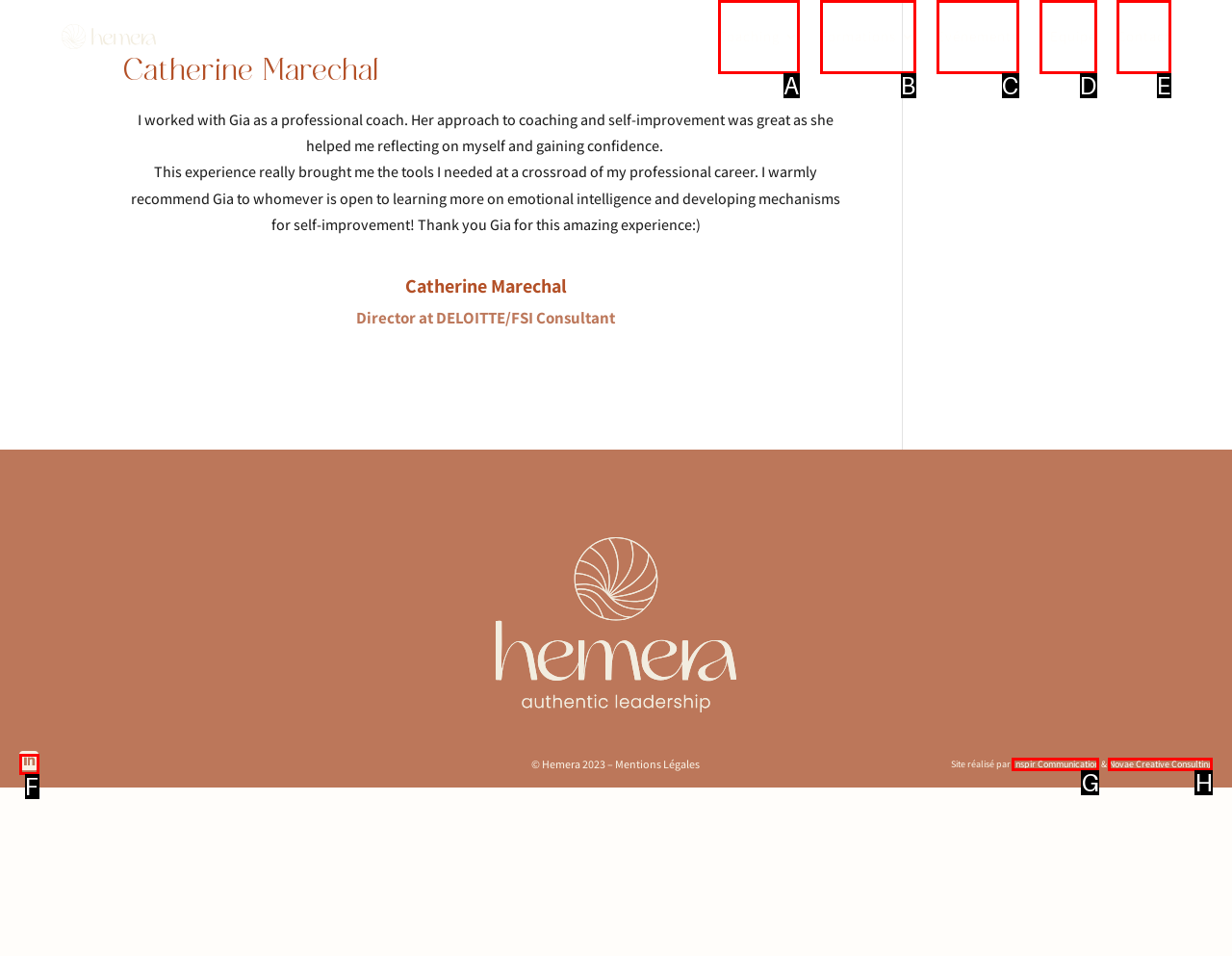Select the proper UI element to click in order to perform the following task: Contact Hemera. Indicate your choice with the letter of the appropriate option.

E